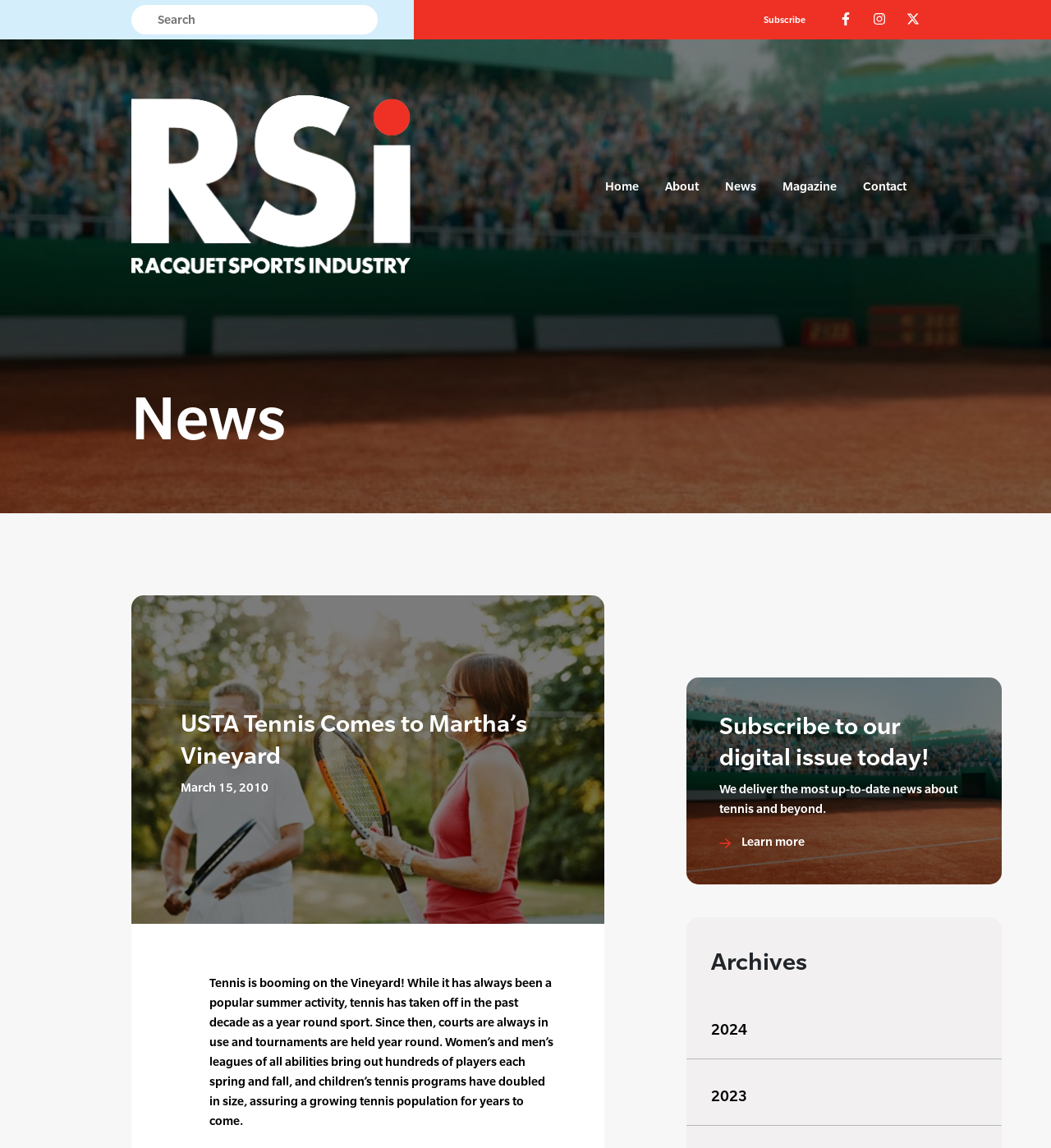Please identify the bounding box coordinates of the element I need to click to follow this instruction: "View archives from 2024".

[0.677, 0.889, 0.711, 0.904]